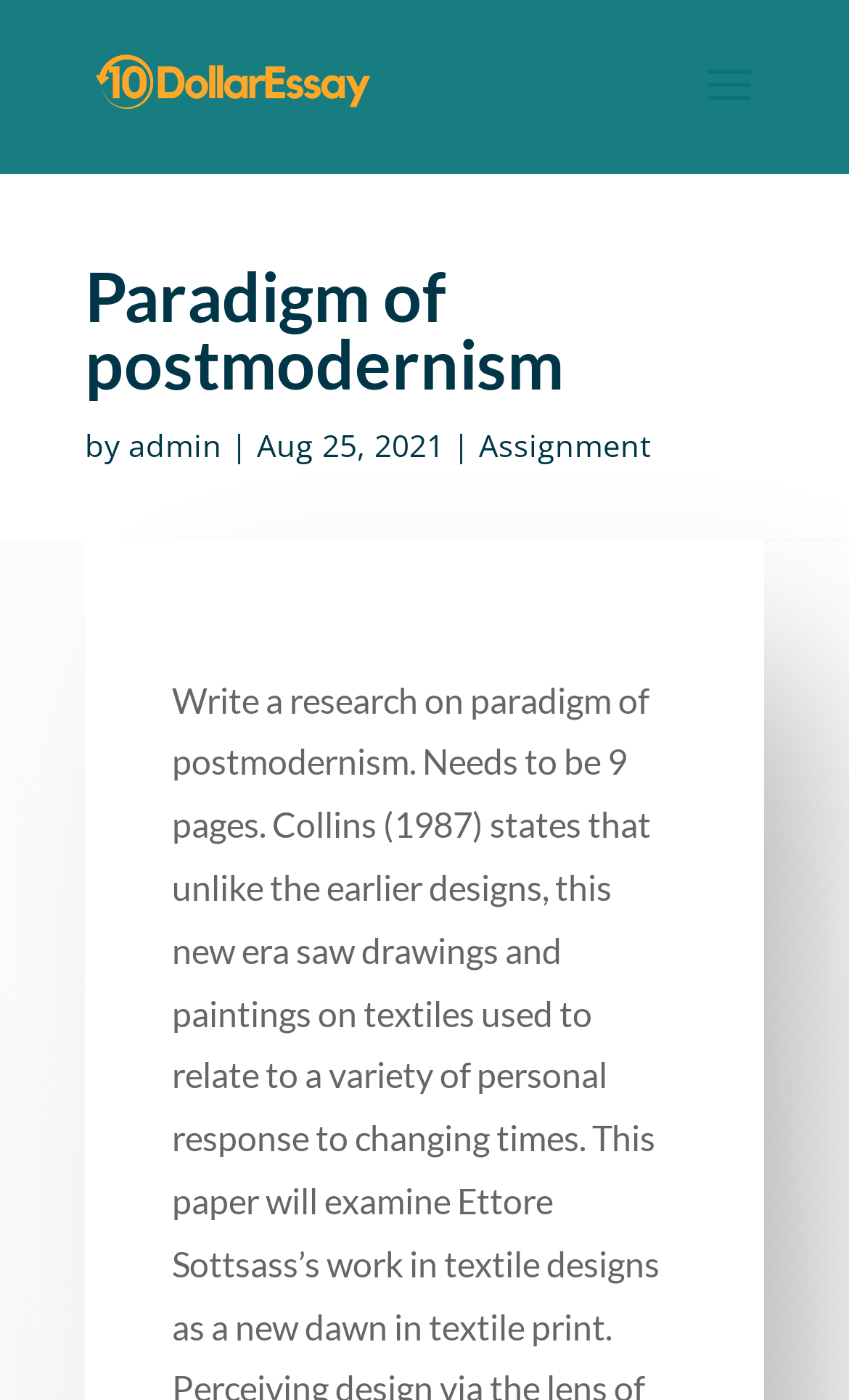Respond to the question below with a concise word or phrase:
How many sections are there in the article metadata?

4